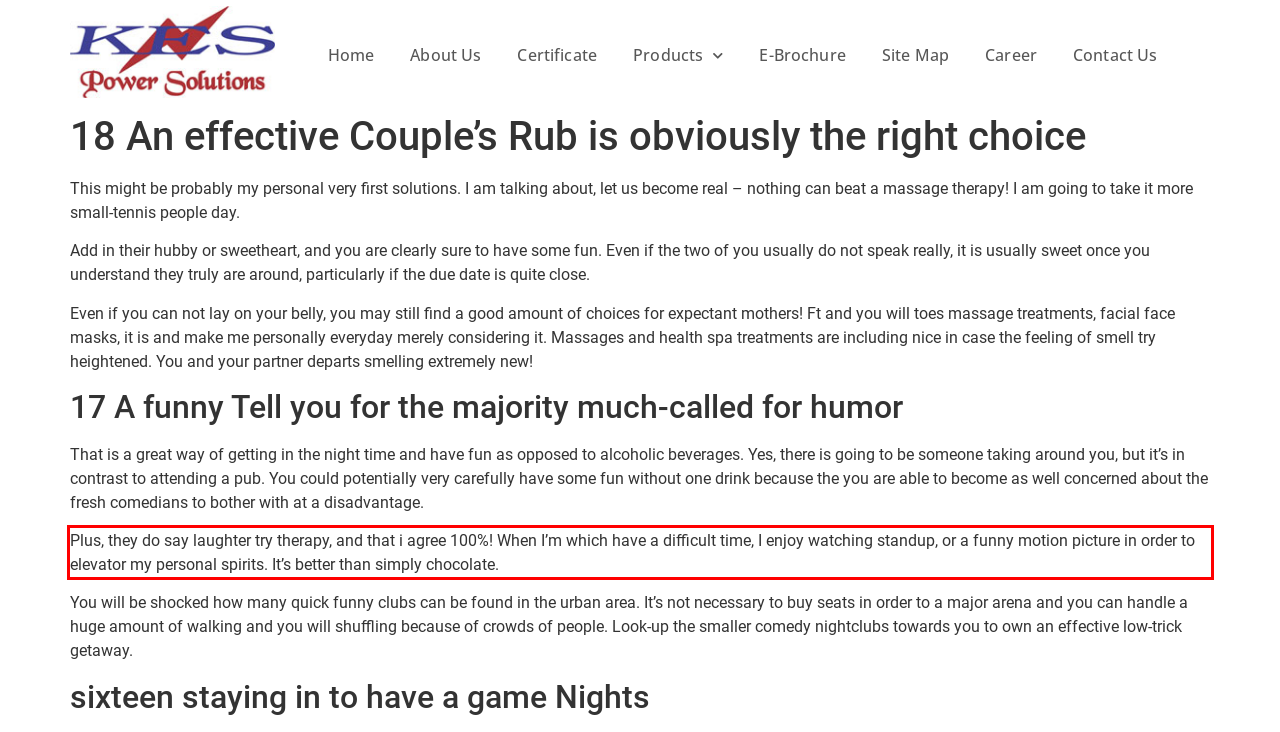Given a screenshot of a webpage containing a red bounding box, perform OCR on the text within this red bounding box and provide the text content.

Plus, they do say laughter try therapy, and that i agree 100%! When I’m which have a difficult time, I enjoy watching standup, or a funny motion picture in order to elevator my personal spirits. It’s better than simply chocolate.